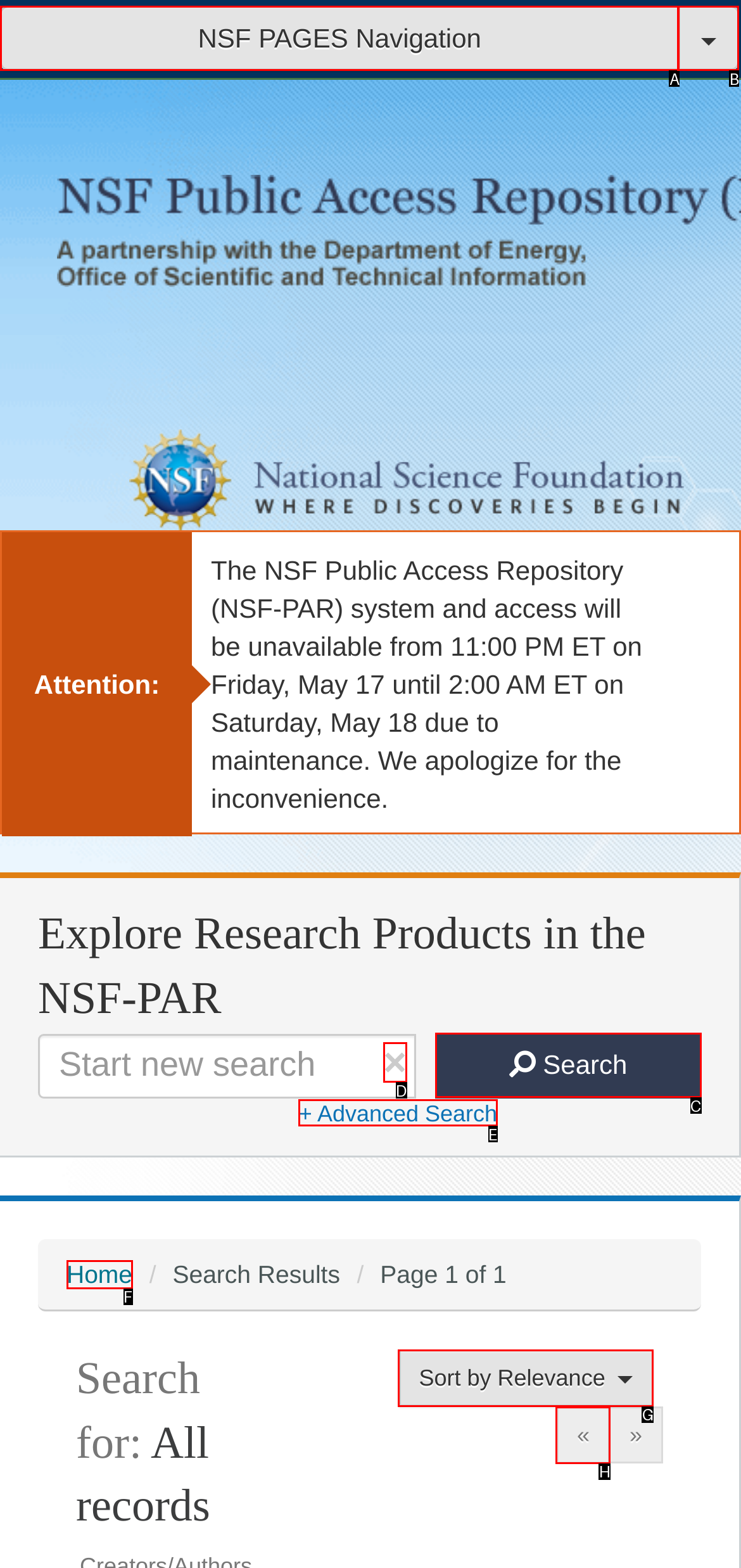Identify the letter corresponding to the UI element that matches this description: Search
Answer using only the letter from the provided options.

C